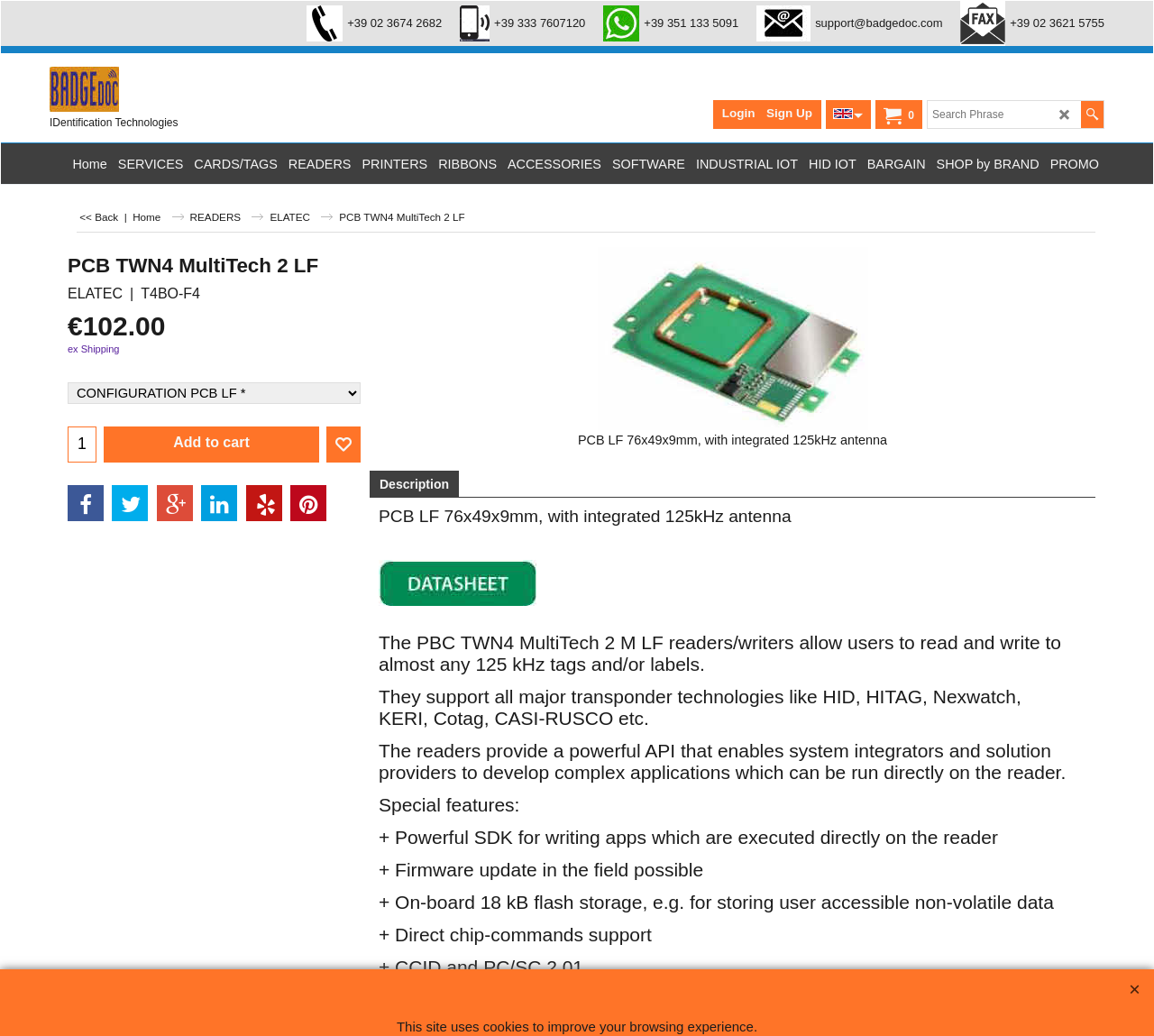Identify the bounding box coordinates for the region of the element that should be clicked to carry out the instruction: "Search for a phrase". The bounding box coordinates should be four float numbers between 0 and 1, i.e., [left, top, right, bottom].

[0.804, 0.097, 0.937, 0.124]